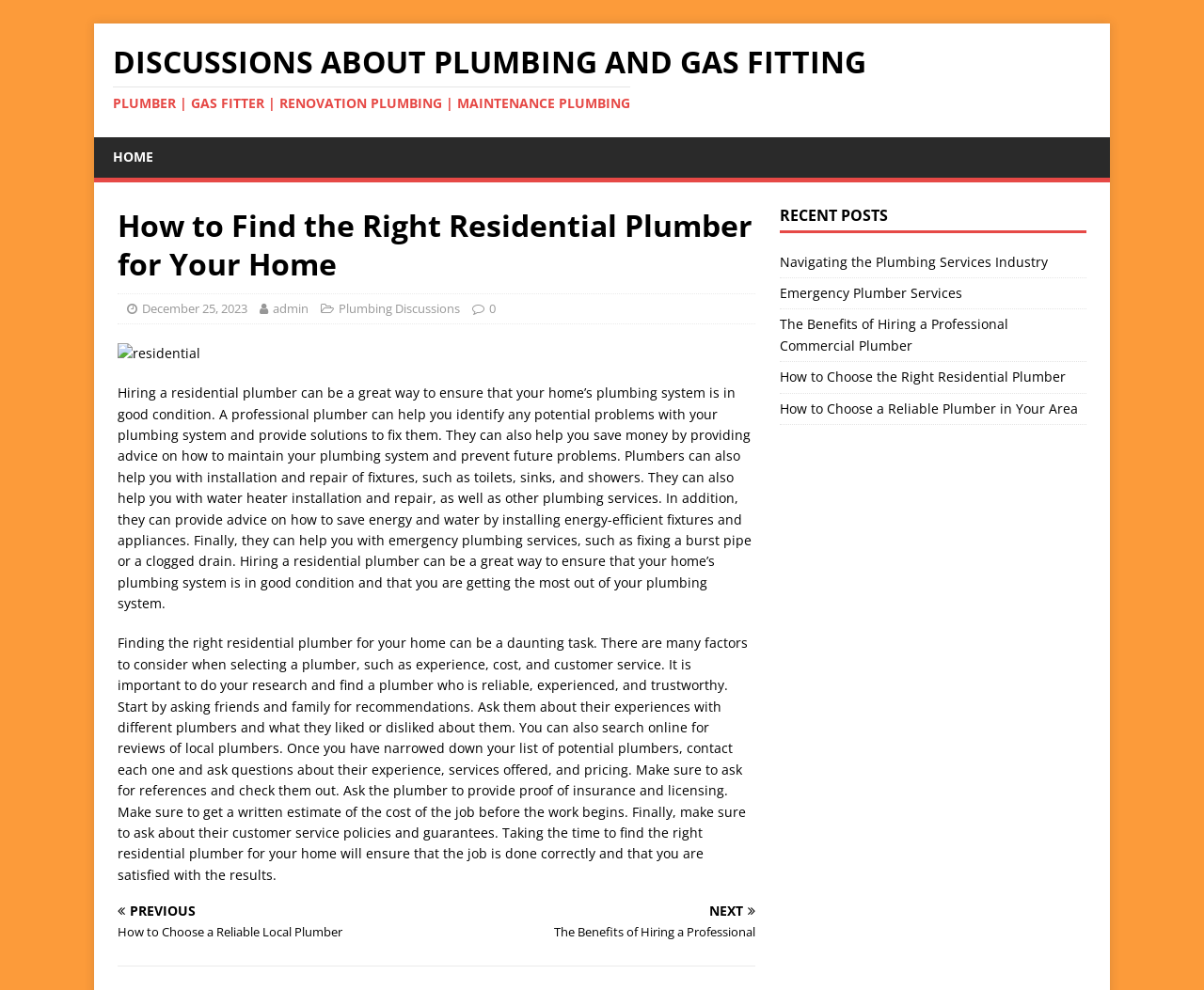Explain in detail what you observe on this webpage.

The webpage is about finding the right residential plumber for your home, with discussions about plumbing and gas fitting. At the top, there is a link to "DISCUSSIONS ABOUT PLUMBING AND GAS FITTING" with a heading that breaks down into two parts: "DISCUSSIONS ABOUT PLUMBING AND GAS FITTING" and "PLUMBER | GAS FITTER | RENOVATION PLUMBING | MAINTENANCE PLUMBING". Next to it, there is a link to "HOME".

The main content of the webpage is an article that starts with a header "How to Find the Right Residential Plumber for Your Home". Below the header, there are three links: "December 25, 2023", "admin", and "Plumbing Discussions", followed by a link with the text "0". 

To the right of the header, there is an image related to residential plumbing. Below the image, there are two blocks of text. The first block explains the benefits of hiring a residential plumber, including identifying potential problems, providing solutions, and saving money. The second block discusses the process of finding the right residential plumber, including factors to consider, researching, and asking questions.

At the bottom of the article, there are two links: "PREVIOUS How to Choose a Reliable Local Plumber" and "NEXT The Benefits of Hiring a Professional".

On the right side of the webpage, there is a section labeled "RECENT POSTS" with four links to other articles: "Navigating the Plumbing Services Industry", "Emergency Plumber Services", "The Benefits of Hiring a Professional Commercial Plumber", and "How to Choose the Right Residential Plumber".